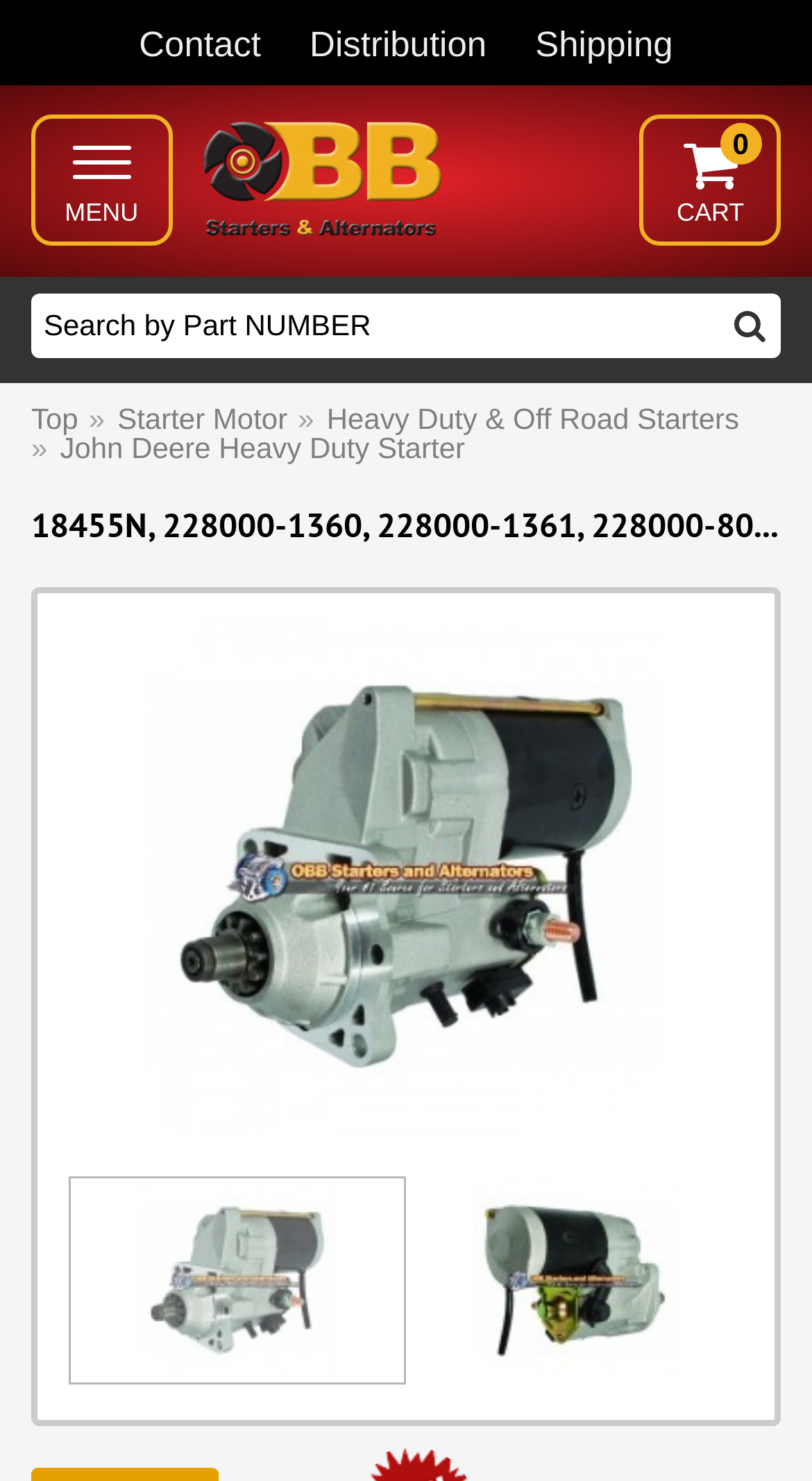What is the brand of the heavy duty starter?
Answer the question with a single word or phrase derived from the image.

John Deere